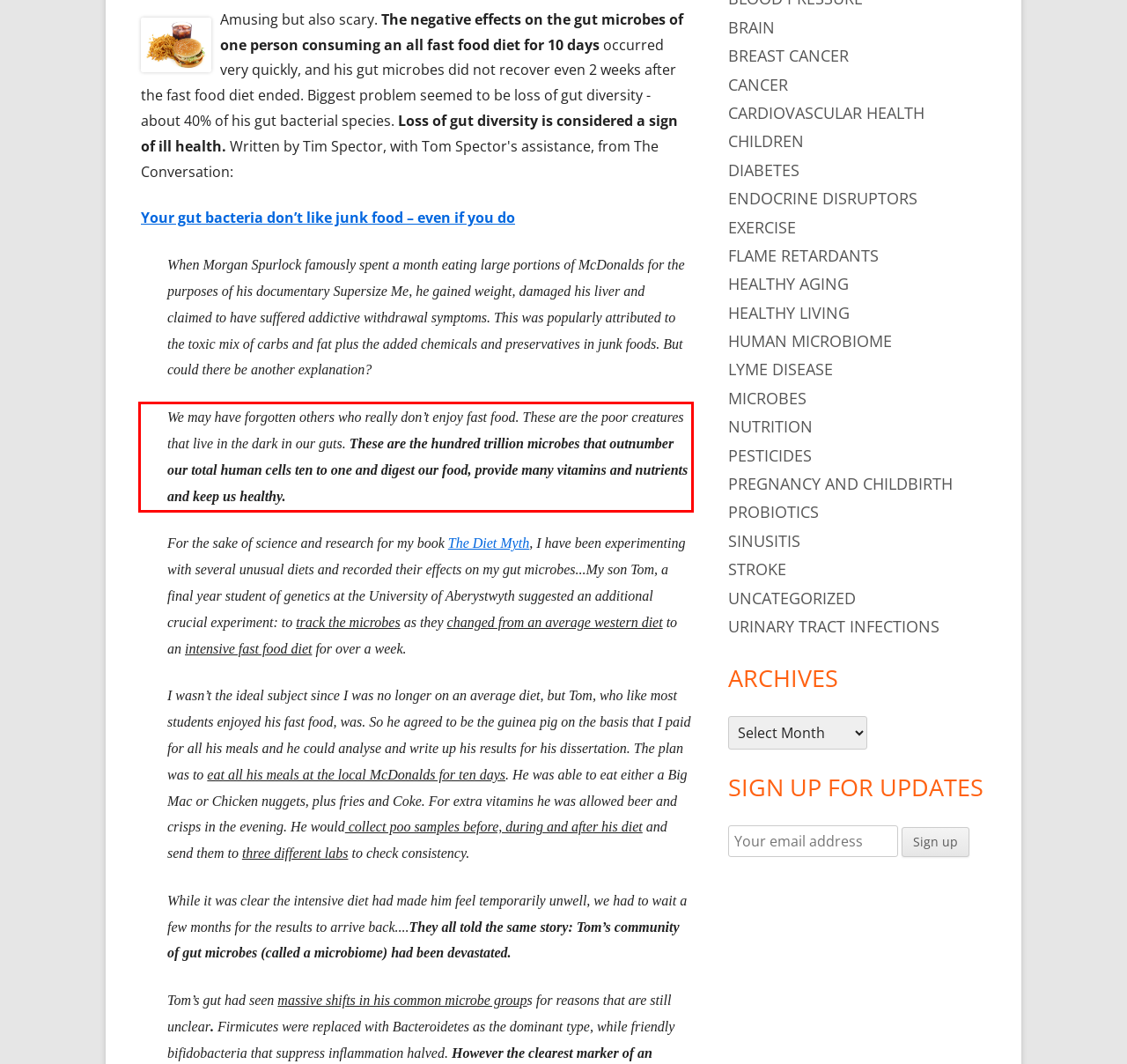You are provided with a screenshot of a webpage that includes a UI element enclosed in a red rectangle. Extract the text content inside this red rectangle.

We may have forgotten others who really don’t enjoy fast food. These are the poor creatures that live in the dark in our guts. These are the hundred trillion microbes that outnumber our total human cells ten to one and digest our food, provide many vitamins and nutrients and keep us healthy.